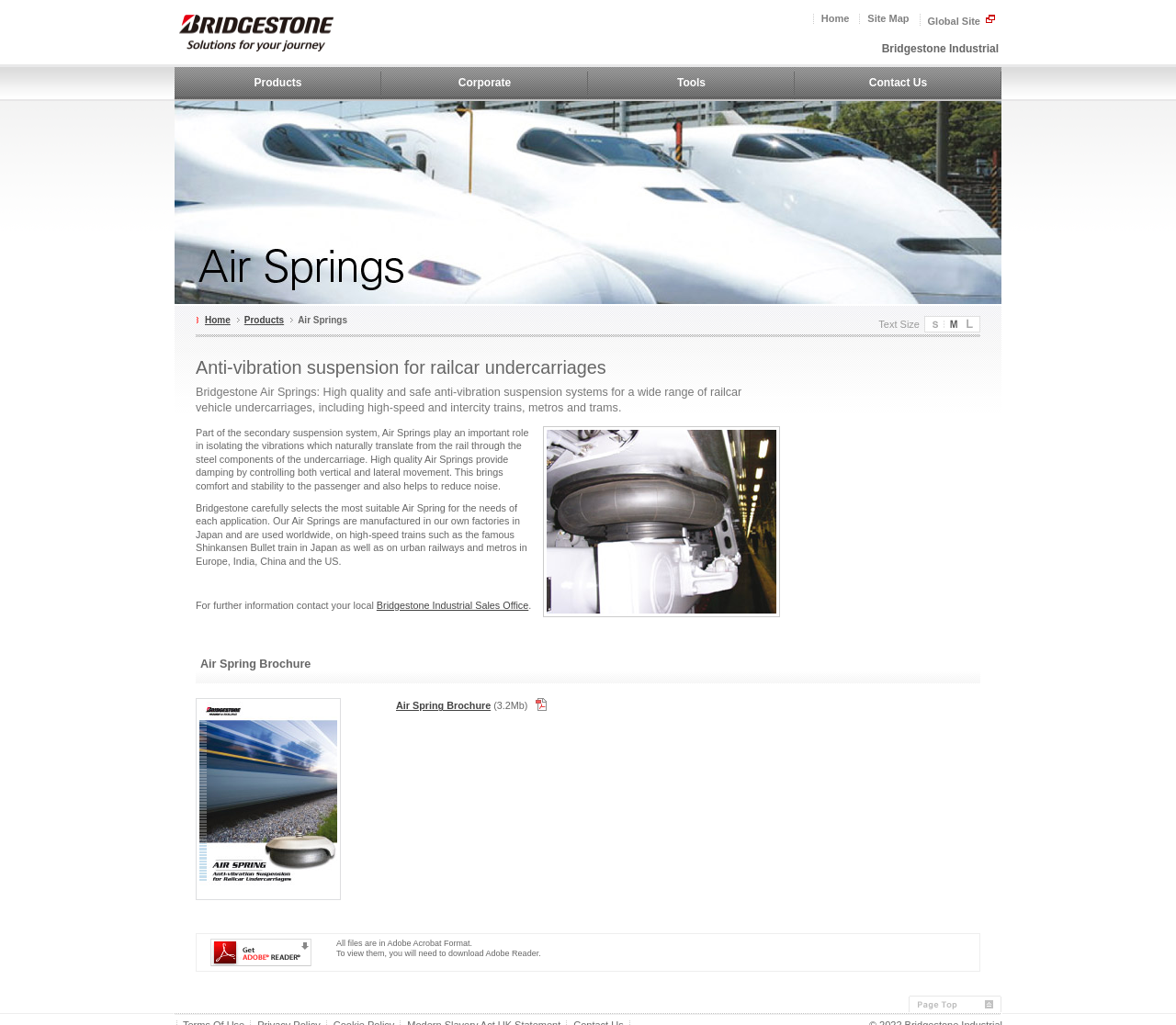Please locate the bounding box coordinates of the element's region that needs to be clicked to follow the instruction: "Click on the Bridgestone logo". The bounding box coordinates should be provided as four float numbers between 0 and 1, i.e., [left, top, right, bottom].

[0.148, 0.04, 0.288, 0.053]